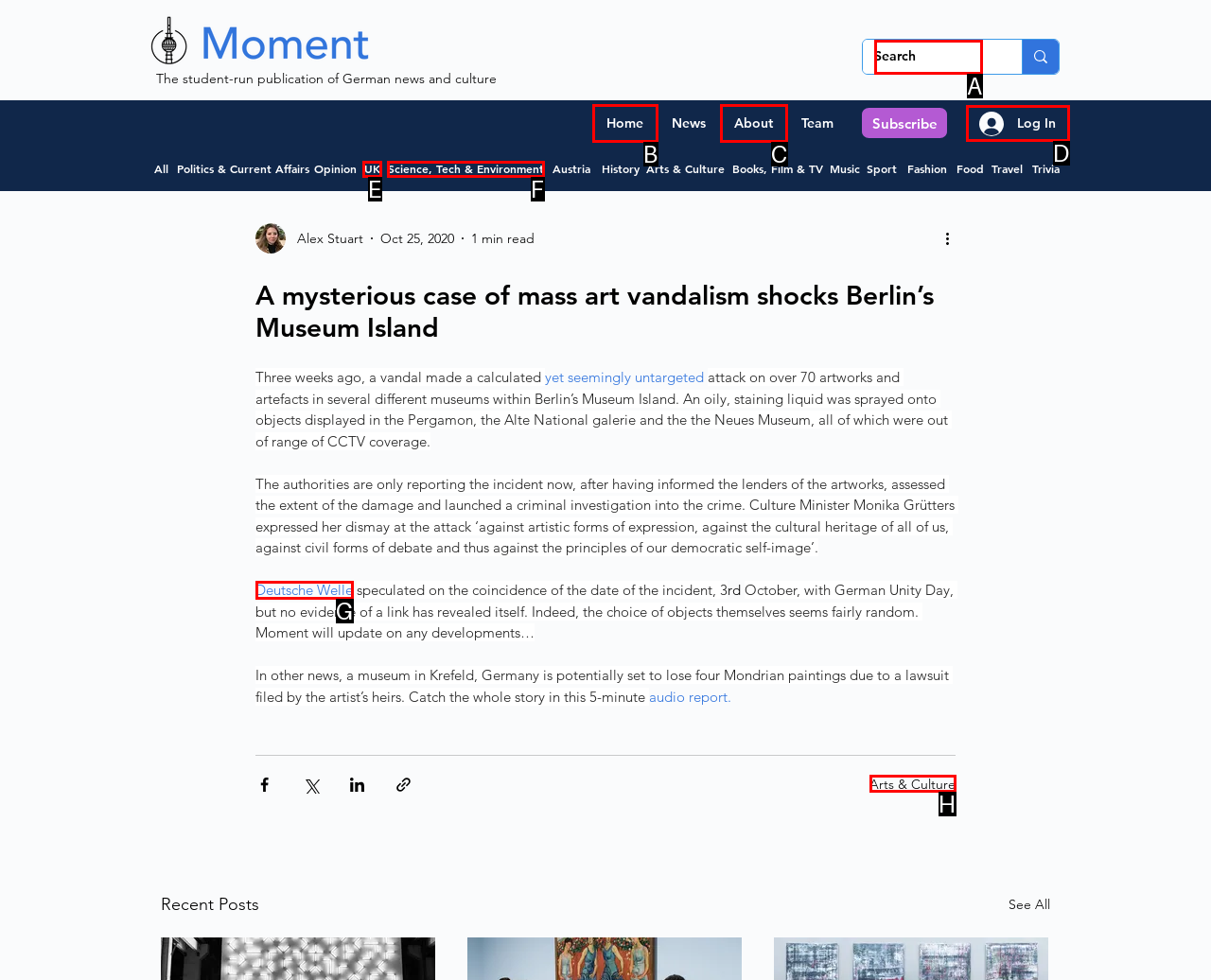Point out the specific HTML element to click to complete this task: Log in to the account Reply with the letter of the chosen option.

D